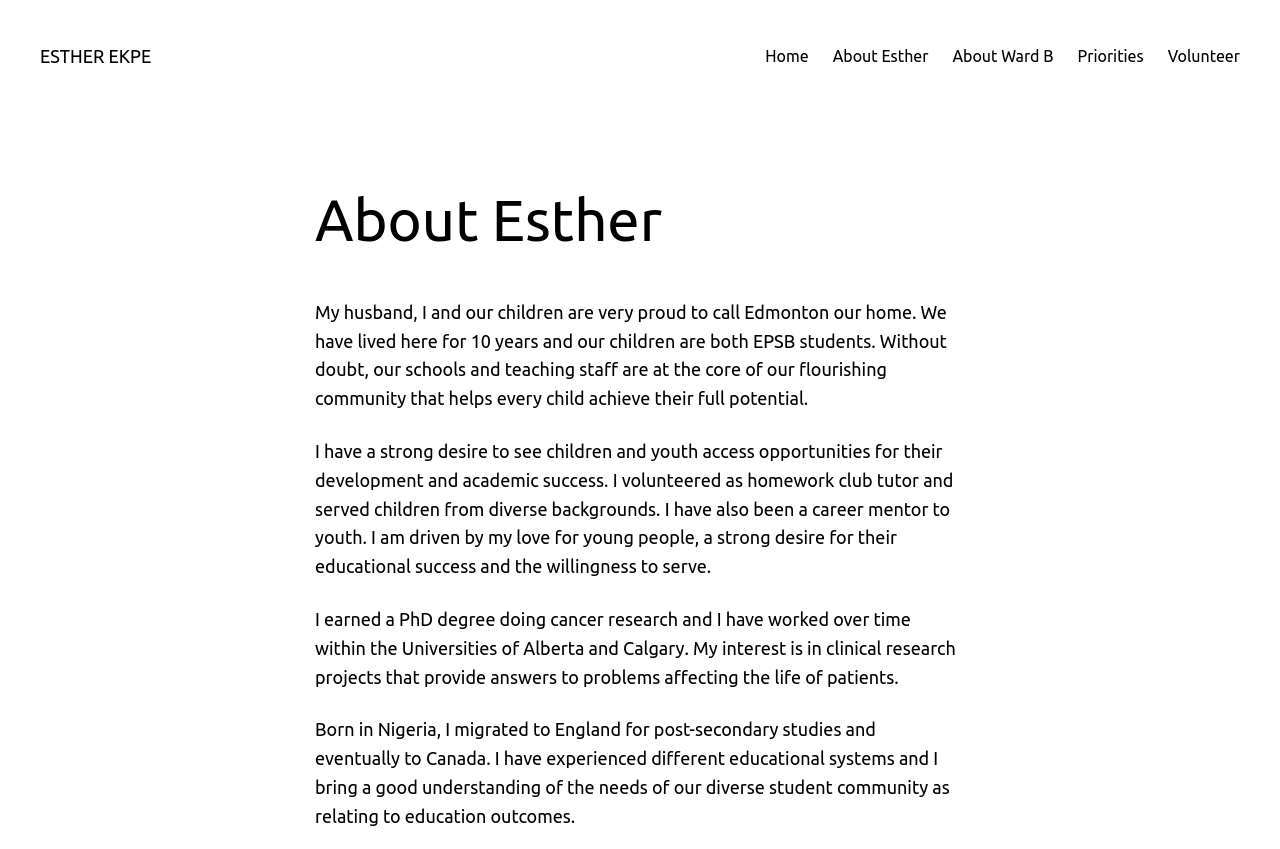Provide the bounding box coordinates for the specified HTML element described in this description: "Volunteer". The coordinates should be four float numbers ranging from 0 to 1, in the format [left, top, right, bottom].

[0.912, 0.051, 0.969, 0.081]